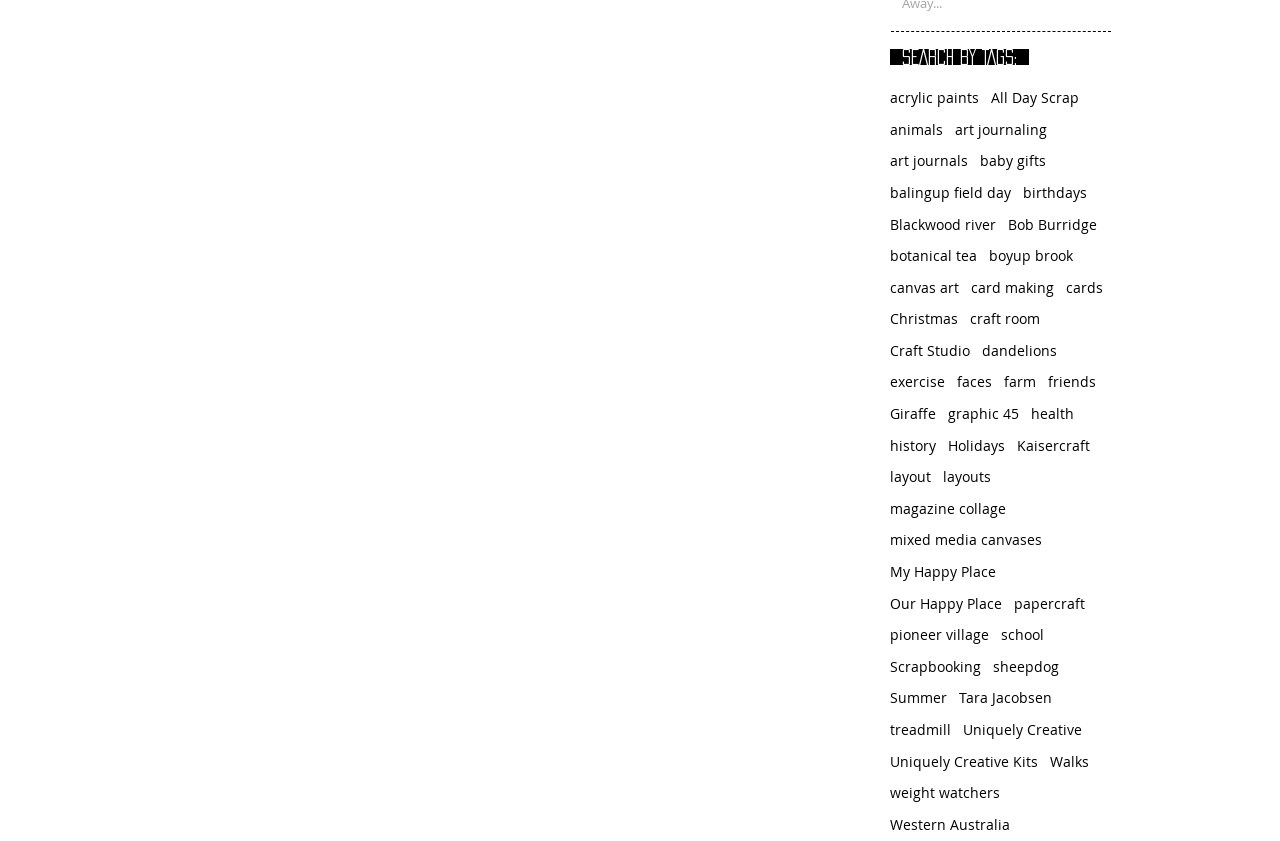How many links are available under the 'tags' navigation?
From the image, provide a succinct answer in one word or a short phrase.

56